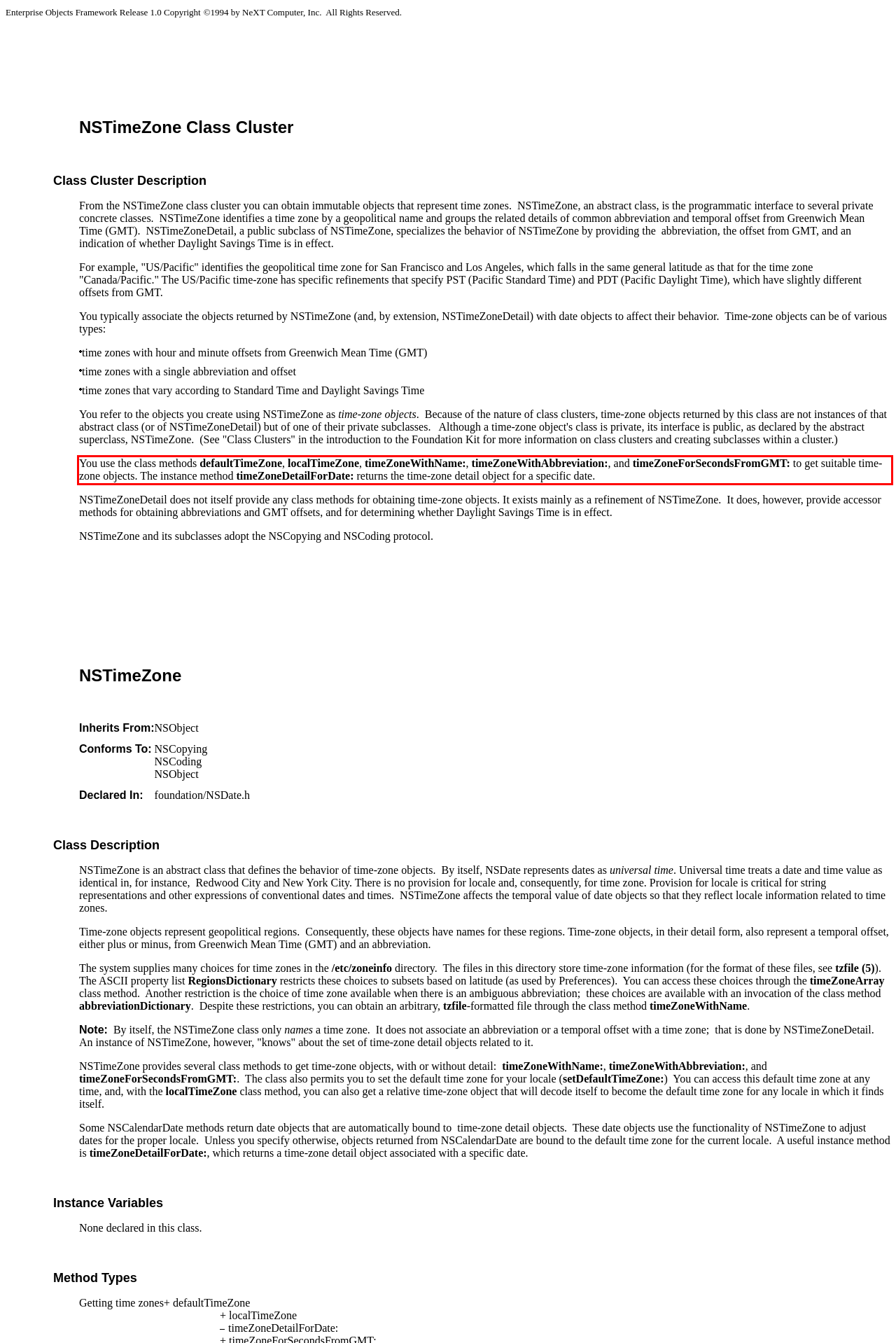Given a webpage screenshot, locate the red bounding box and extract the text content found inside it.

You use the class methods defaultTimeZone, localTimeZone, timeZoneWithName:, timeZoneWithAbbreviation:, and timeZoneForSecondsFromGMT: to get suitable time-zone objects. The instance method timeZoneDetailForDate: returns the time-zone detail object for a specific date.